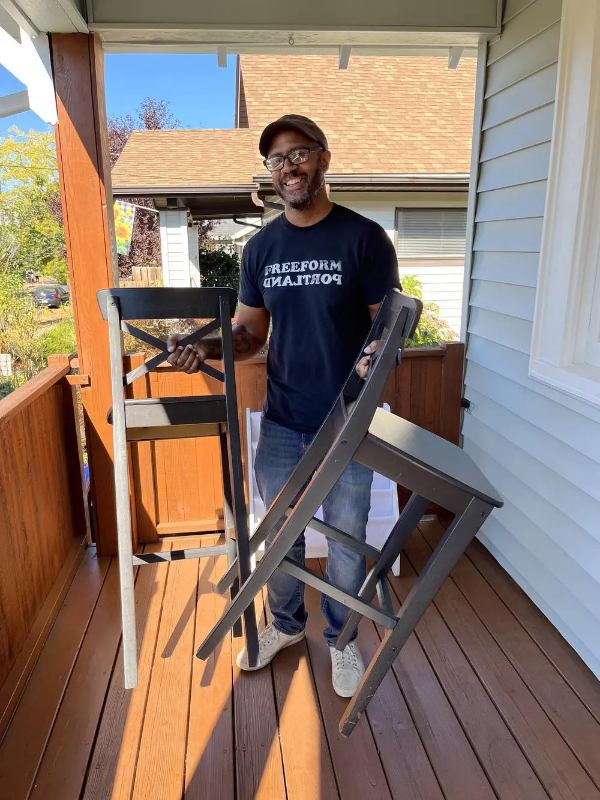Please give a succinct answer using a single word or phrase:
What color is the roof of the house in the background?

Brown